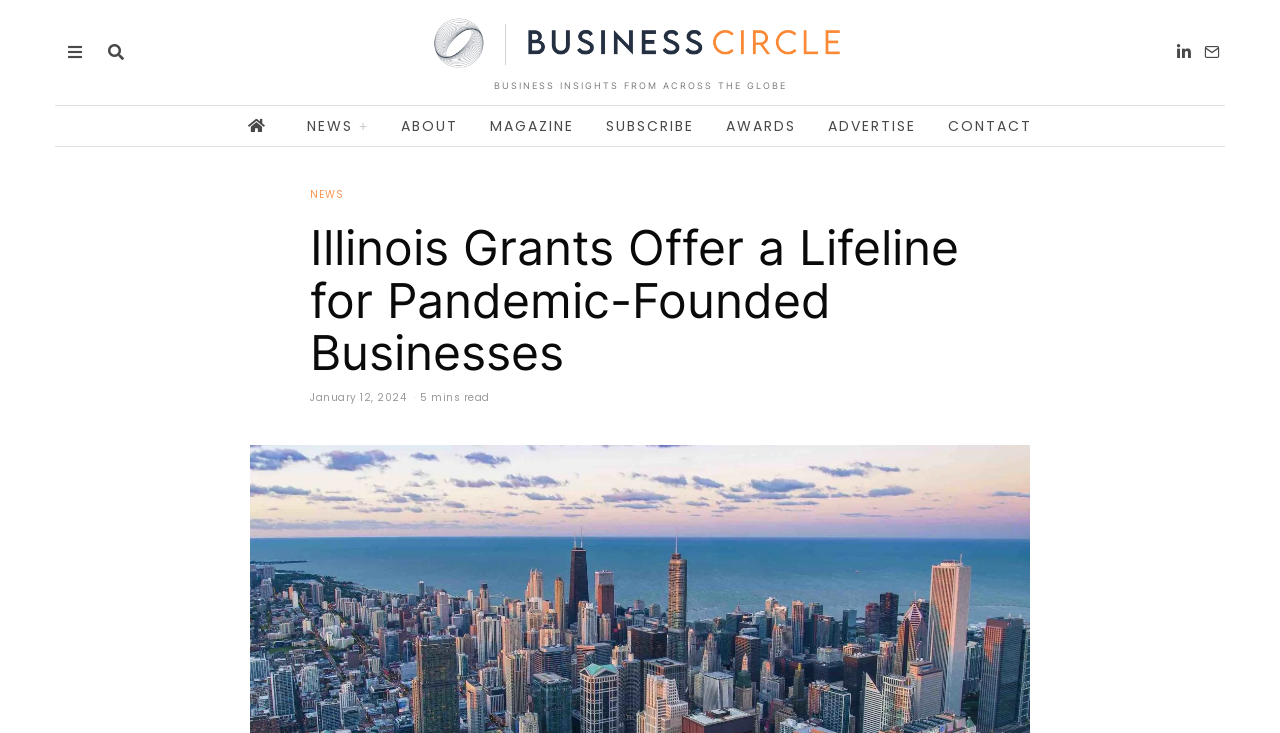Please provide a one-word or phrase answer to the question: 
What is the category of the article?

BUSINESS INSIGHTS